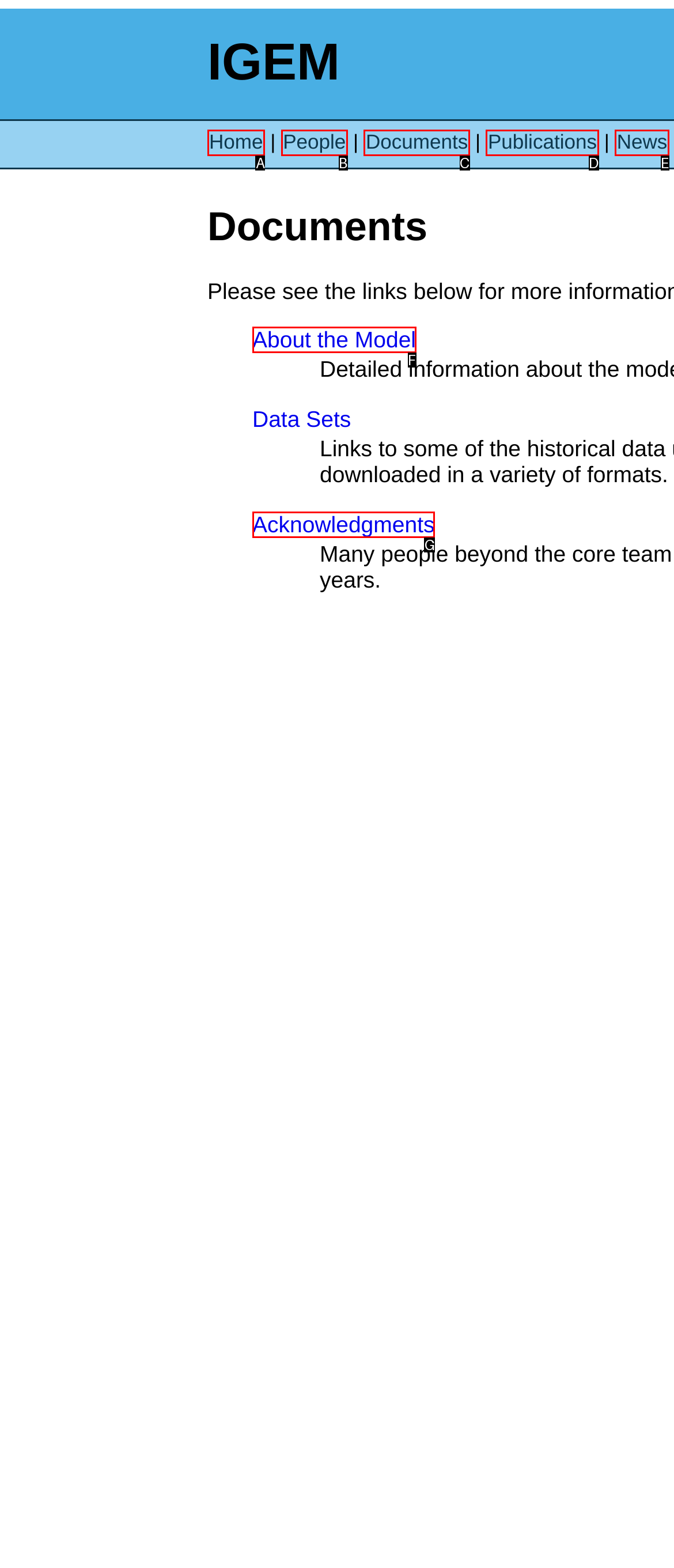Given the description: About the Model, select the HTML element that best matches it. Reply with the letter of your chosen option.

F